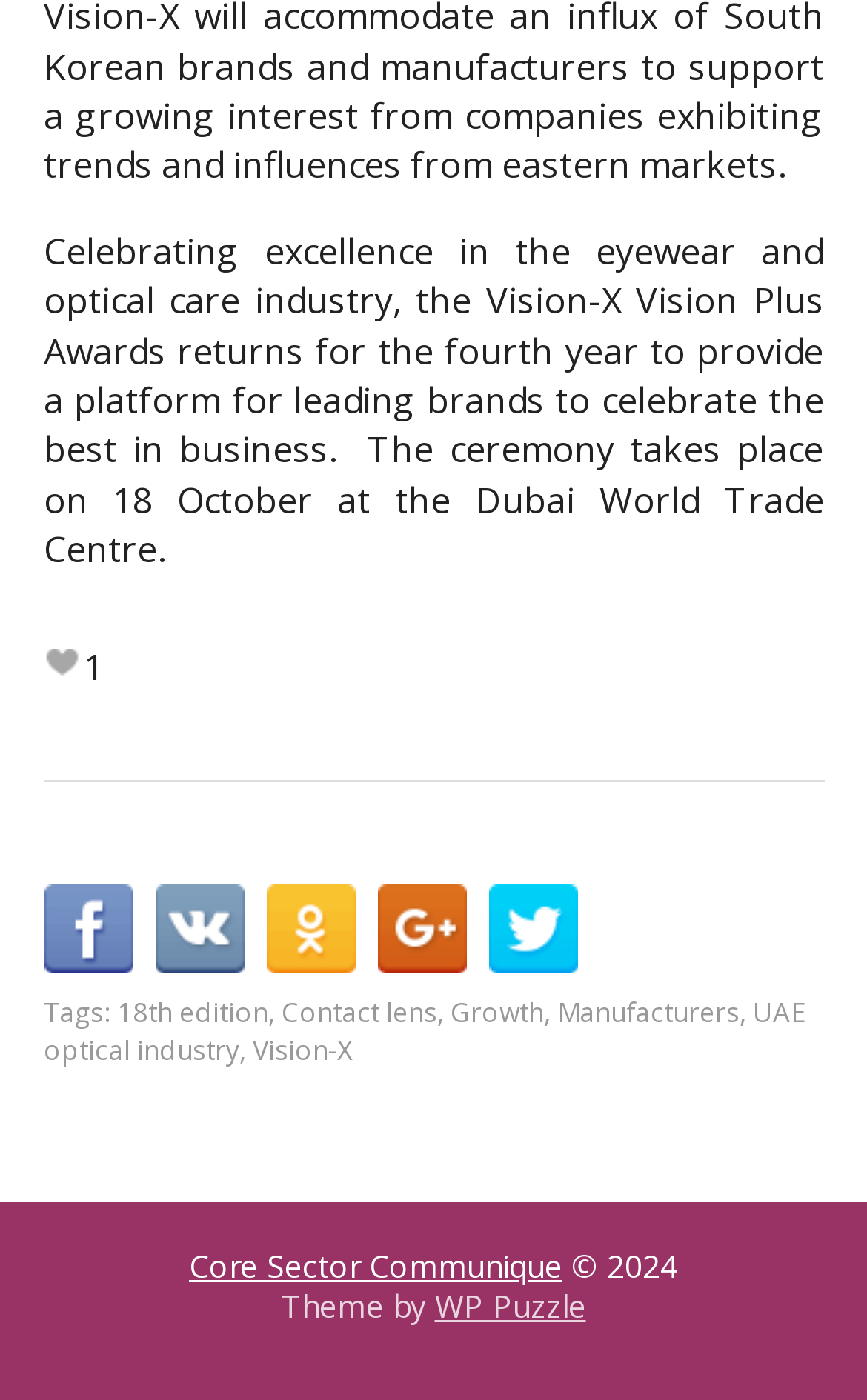How many social media platforms are available for sharing?
From the image, provide a succinct answer in one word or a short phrase.

5